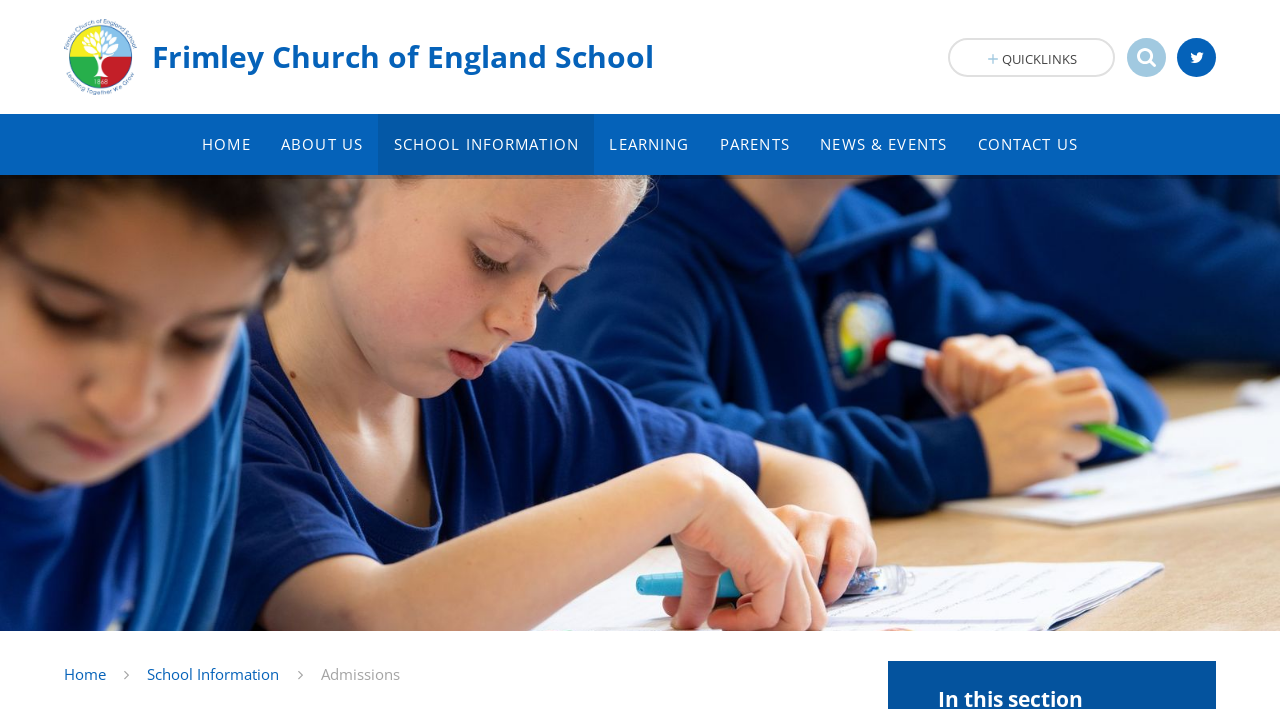For the given element description Follow us on Twitter, determine the bounding box coordinates of the UI element. The coordinates should follow the format (top-left x, top-left y, bottom-right x, bottom-right y) and be within the range of 0 to 1.

[0.92, 0.054, 0.95, 0.109]